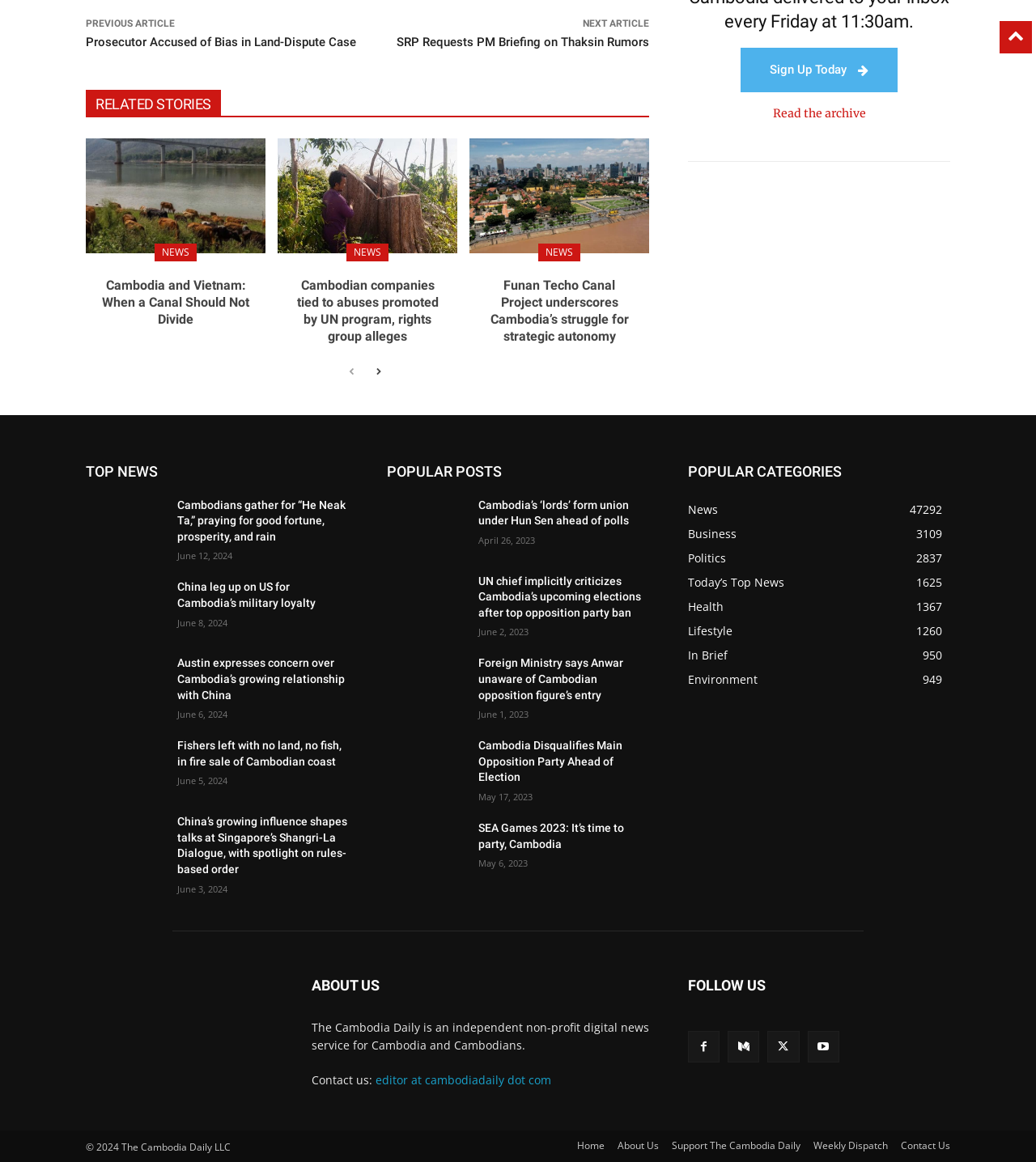Look at the image and answer the question in detail:
How many popular posts are displayed on the webpage?

I counted the number of links under the 'POPULAR POSTS' section and found 6 links, which suggests there are 6 popular posts displayed on the webpage.